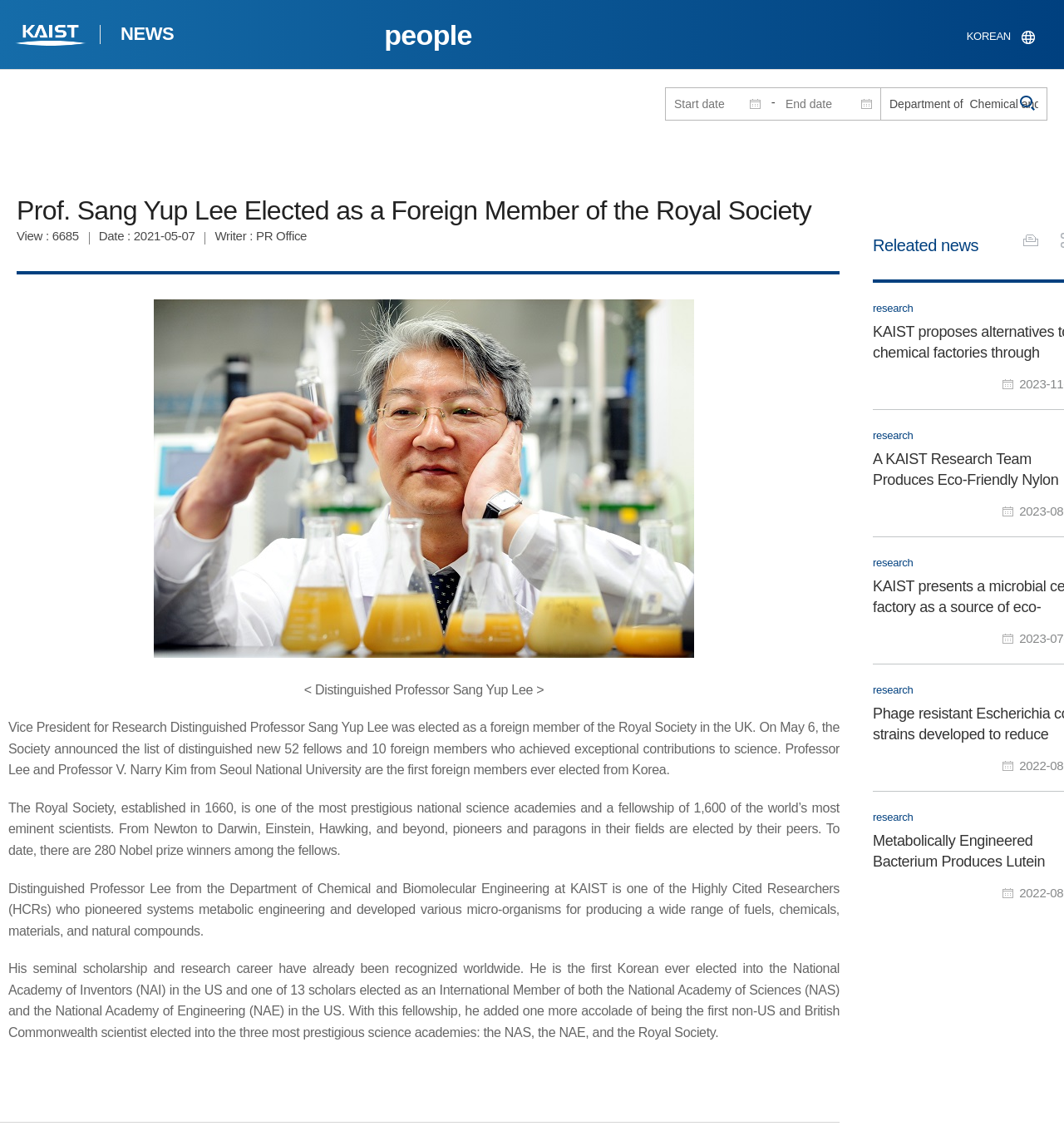Create a detailed summary of the webpage's content and design.

The webpage is the KAIST News Center, with a prominent heading "KAIST" at the top left corner, followed by a link to "NEWS" on its right. Below the heading, there is a search bar with input fields for start and end dates, a keyword input field, and a search button. 

On the top right corner, there are two links: "KOREAN" and a print button. 

The main content of the webpage is an article about Professor Sang Yup Lee being elected as a foreign member of the Royal Society. The article has a heading "people" and features an image of Professor Lee. The article text is divided into several paragraphs, with details about Professor Lee's achievement, the Royal Society, and his research career. 

On the right side of the article, there are several metadata, including the view count, date, writer, and related news. The related news section is located at the bottom right corner of the webpage.